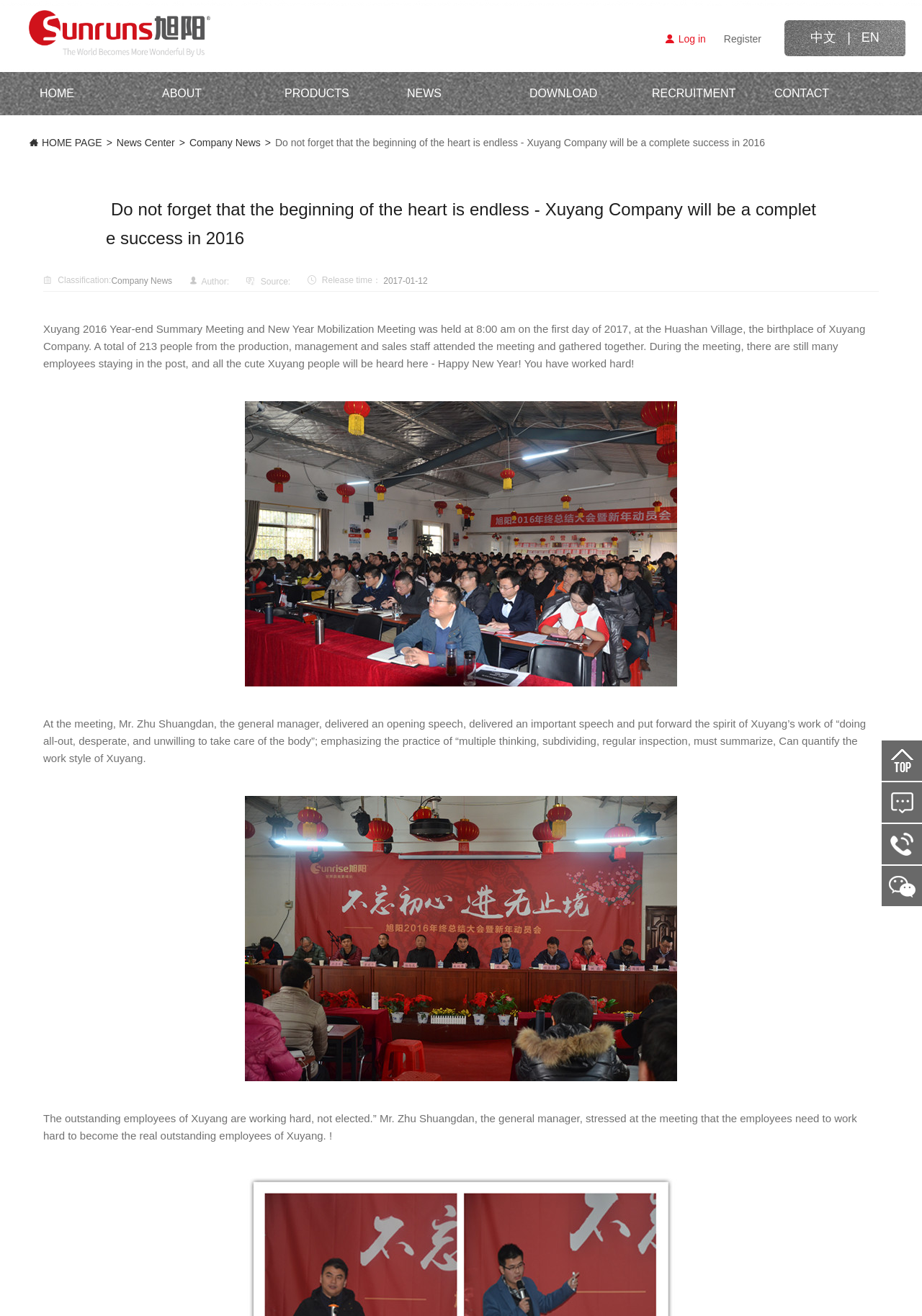Locate the primary heading on the webpage and return its text.

 Do not forget that the beginning of the heart is endless - Xuyang Company will be a complete success in 2016